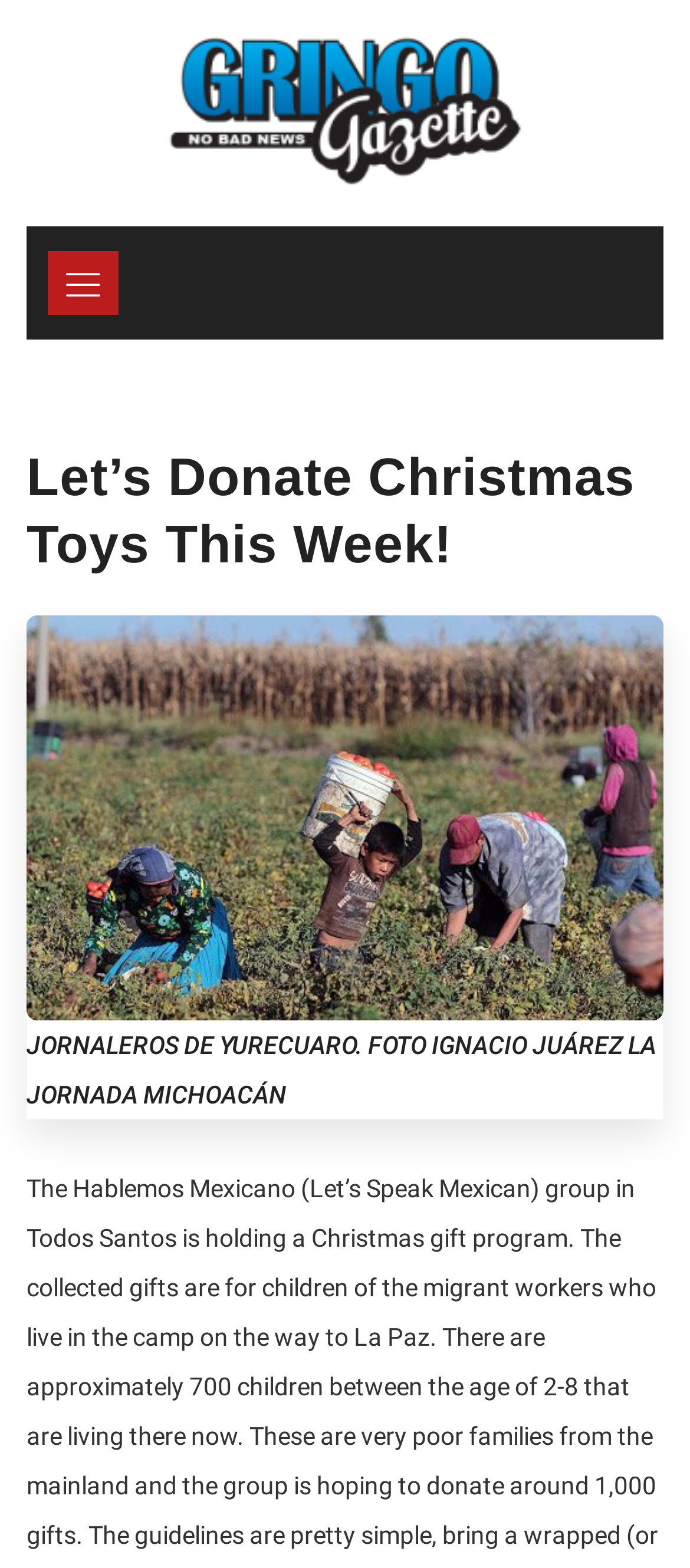What is the theme of the image below the header?
Give a detailed response to the question by analyzing the screenshot.

The image below the header shows a child, and based on the context of the webpage, it can be inferred that the image is related to the children of migrant workers who will be receiving Christmas gifts.